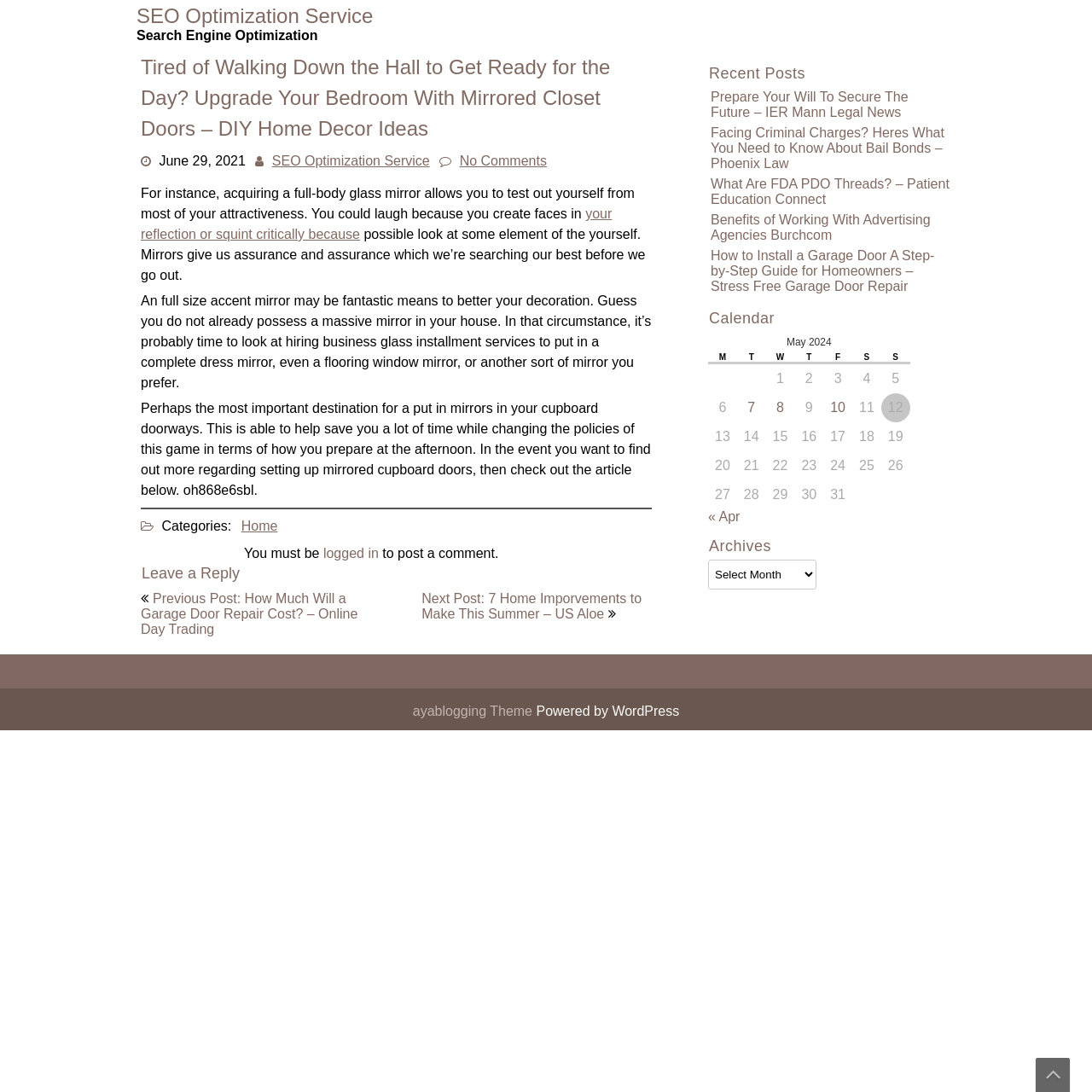Describe all the key features and sections of the webpage thoroughly.

This webpage is about DIY home decor ideas, specifically focusing on upgrading a bedroom with mirrored closet doors. The page has a heading that reads "Tired of Walking Down the Hall to Get Ready for the Day? Upgrade Your Bedroom With Mirrored Closet Doors – DIY Home Decor Ideas" and is dated June 29, 2021.

Below the heading, there is a brief introduction that discusses the benefits of having a full-body glass mirror in the bedroom, allowing individuals to test their attractiveness and gain confidence before going out. The text also mentions the importance of mirrors in providing assurance and confidence.

The main content of the page is divided into several sections. The first section discusses the benefits of installing a full-size accent mirror in the bedroom, which can enhance the overall decoration. The second section focuses on the advantages of installing mirrored closet doors, which can save time and make getting ready in the morning more efficient.

On the right-hand side of the page, there is a section titled "Recent Posts" that lists several links to other articles, including "Prepare Your Will To Secure The Future", "Facing Criminal Charges? Here's What You Need to Know About Bail Bonds", and "How to Install a Garage Door A Step-by-Step Guide for Homeowners".

At the bottom of the page, there is a calendar for May 2024, which lists the dates from 1 to 31. Some of the dates have links to posts published on those days. There are also links to previous and next posts, titled "How Much Will a Garage Door Repair Cost? – Online Day Trading" and "7 Home Improvements to Make This Summer – US Aloe", respectively.

Throughout the page, there are several links to other articles and websites, including "SEO Optimization Service", "Home", and "Posts". The page also has a section for leaving a reply or comment, which requires users to be logged in.